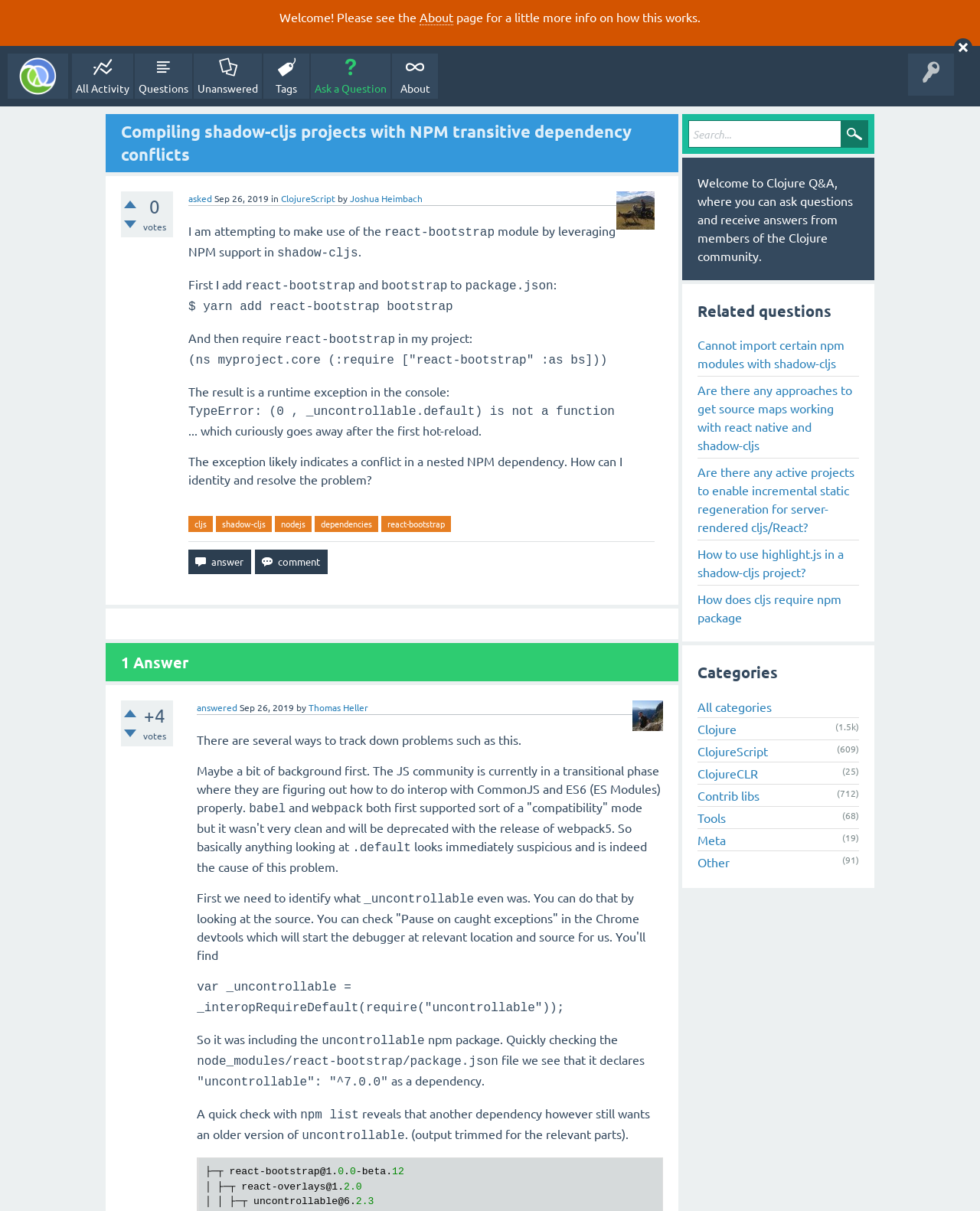Find the bounding box coordinates of the clickable element required to execute the following instruction: "Click the 'answer' button". Provide the coordinates as four float numbers between 0 and 1, i.e., [left, top, right, bottom].

[0.192, 0.454, 0.256, 0.474]